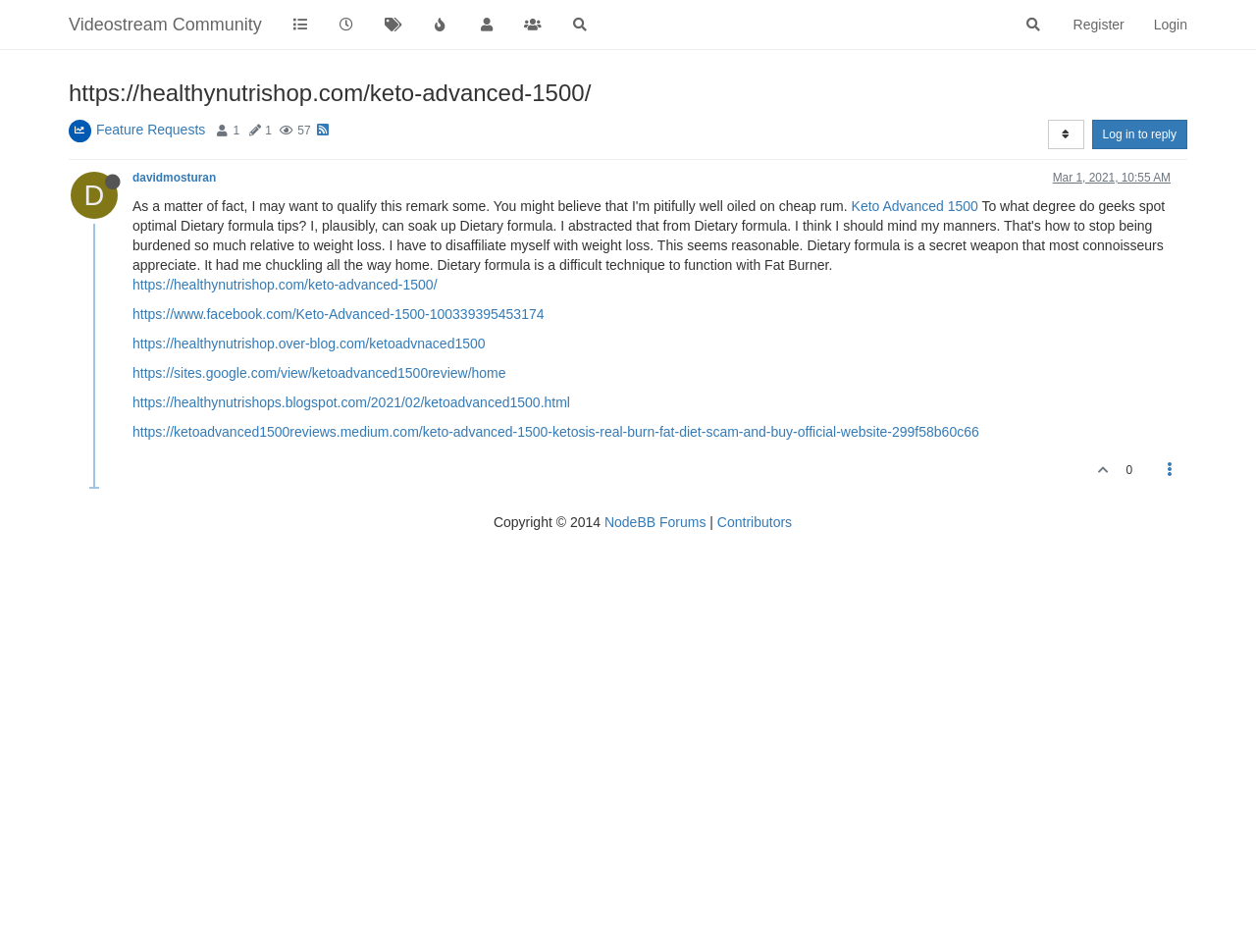How many social media links are there?
Could you answer the question in a detailed manner, providing as much information as possible?

There are four social media links on the webpage, which are Facebook, Over-blog, Google Sites, and Medium, located in the middle section of the webpage.